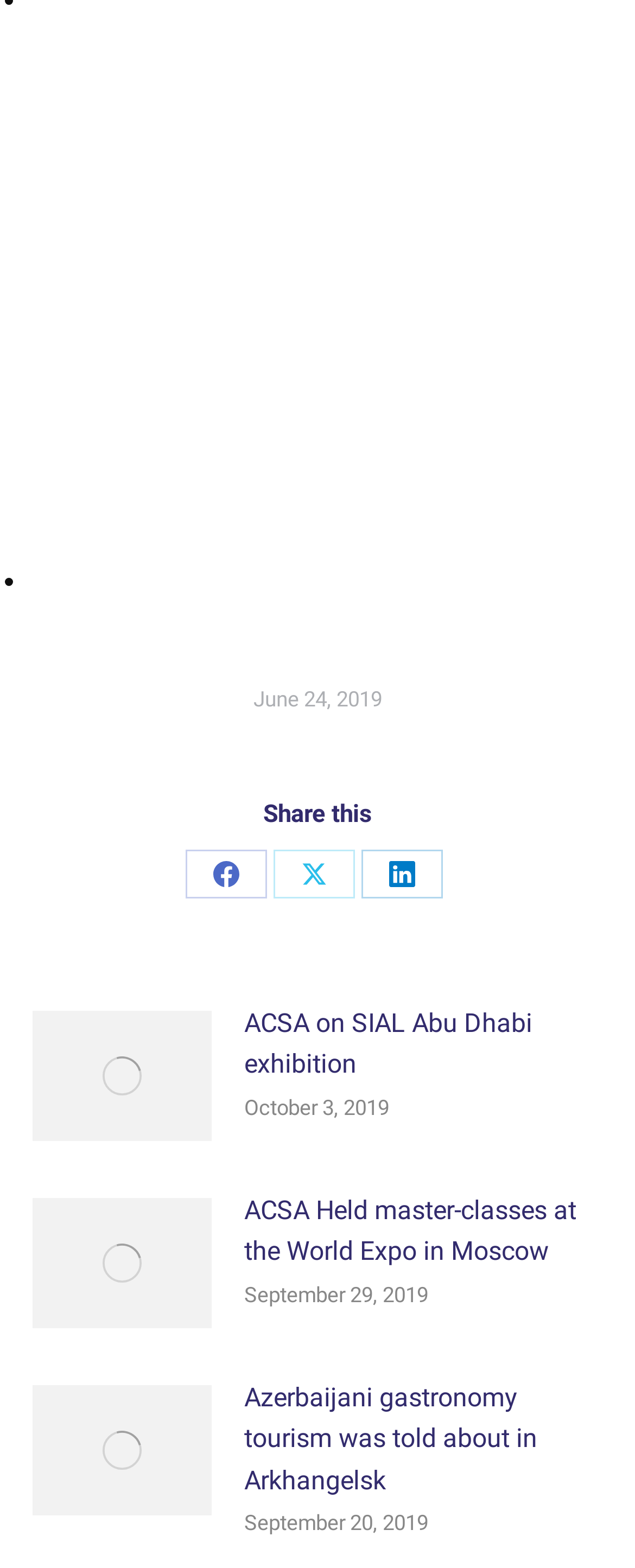How many articles are on the webpage?
Carefully examine the image and provide a detailed answer to the question.

There are three article elements on the webpage, each with a unique set of links and text elements, indicating three separate articles.